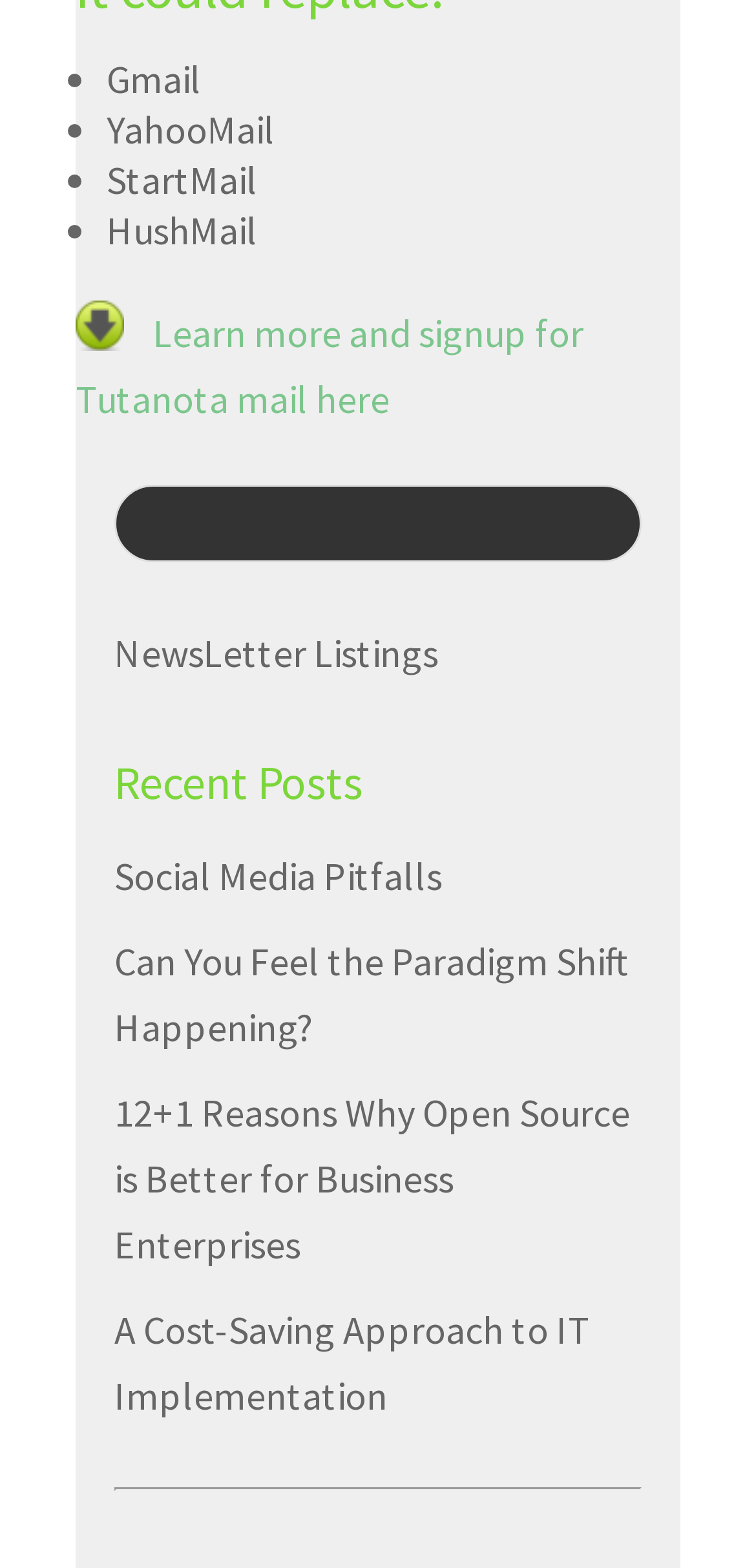How many links are there under 'Recent Posts'?
Use the image to answer the question with a single word or phrase.

5